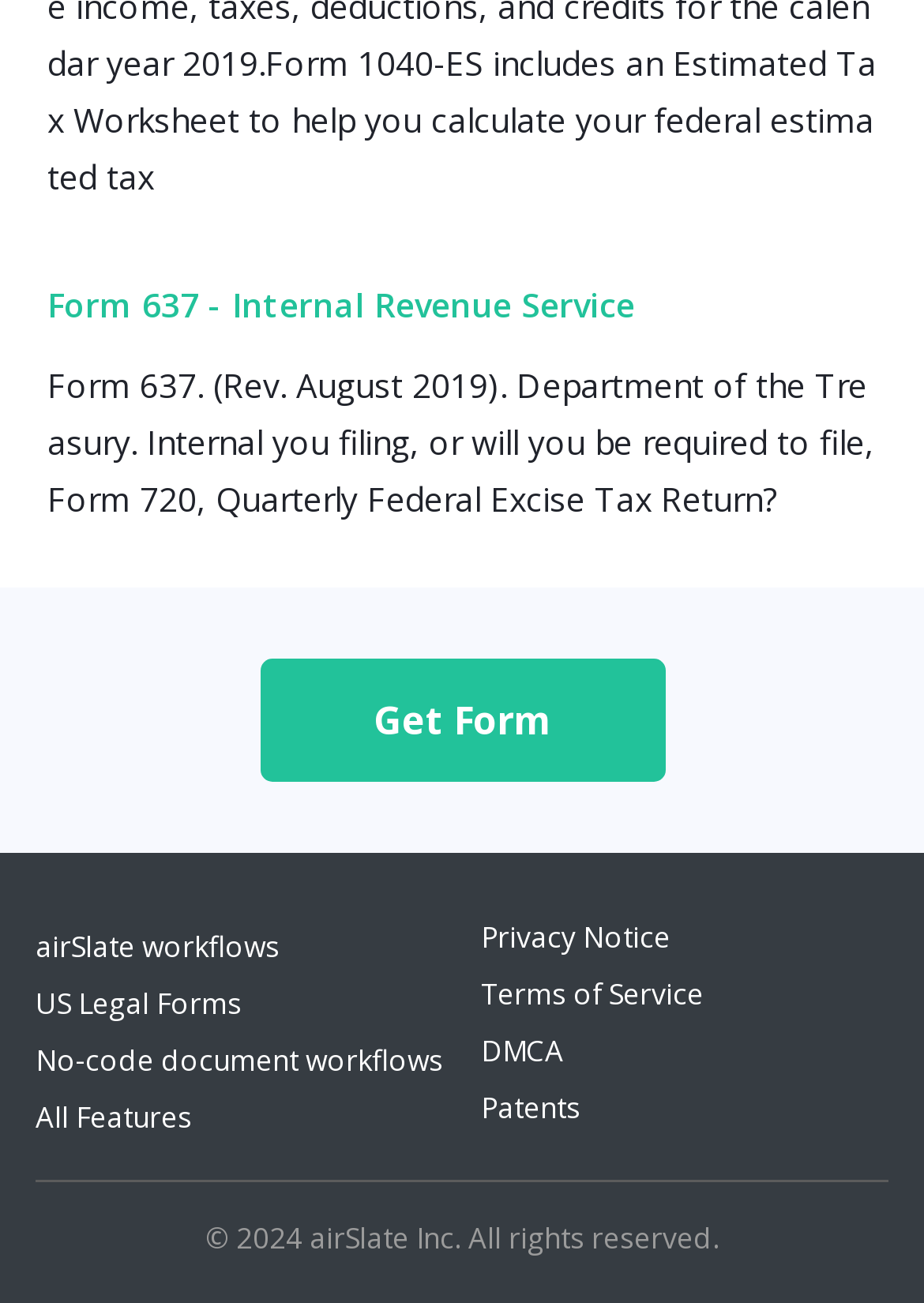Using the provided element description, identify the bounding box coordinates as (top-left x, top-left y, bottom-right x, bottom-right y). Ensure all values are between 0 and 1. Description: Privacy Notice

[0.521, 0.704, 0.726, 0.735]